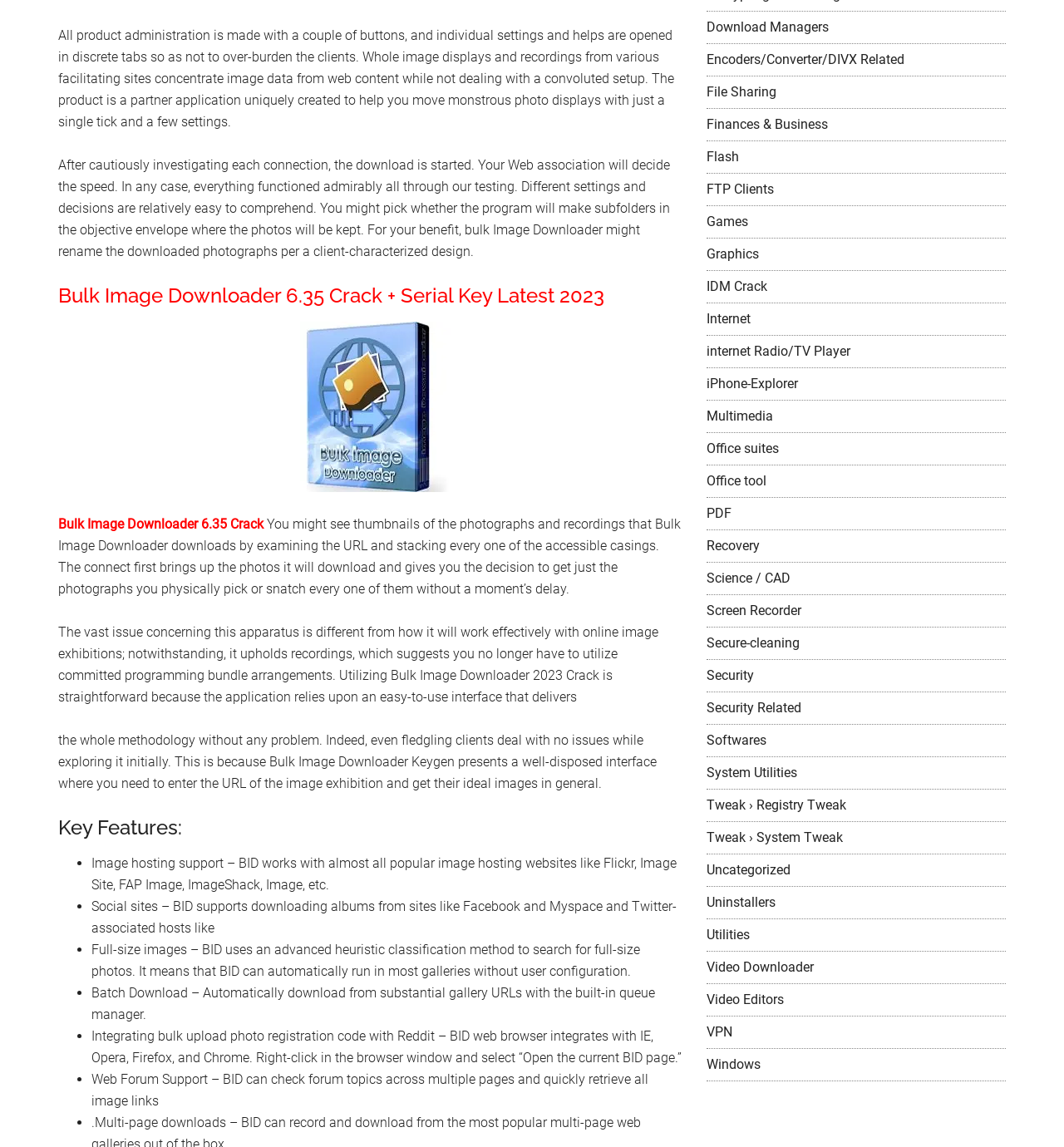What is the benefit of using Bulk Image Downloader?
Answer the question with as much detail as you can, using the image as a reference.

The text describes Bulk Image Downloader as a user-friendly application that can effectively download images from various websites, making it easy for users to retrieve images without having to use dedicated software bundles.